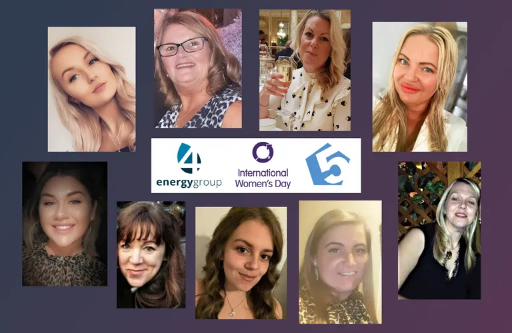Offer a detailed explanation of what is depicted in the image.

This image celebrates International Women’s Day, showcasing a diverse group of women associated with the 4energy group. It features a collage of individual photographs, each portraying confident and smiling women, emphasizing their contributions to the organization. The central part of the image highlights the 4energy group logo alongside the International Women’s Day symbol, symbolizing empowerment and unity. This visual tribute underscores the achievements of women in the BEMS (Building Energy Management Systems) industry, reinforcing the message of gender equality and inclusivity in the workplace. The elegant arrangement of the portraits serves to honor and encourage more women to join and thrive in the field.